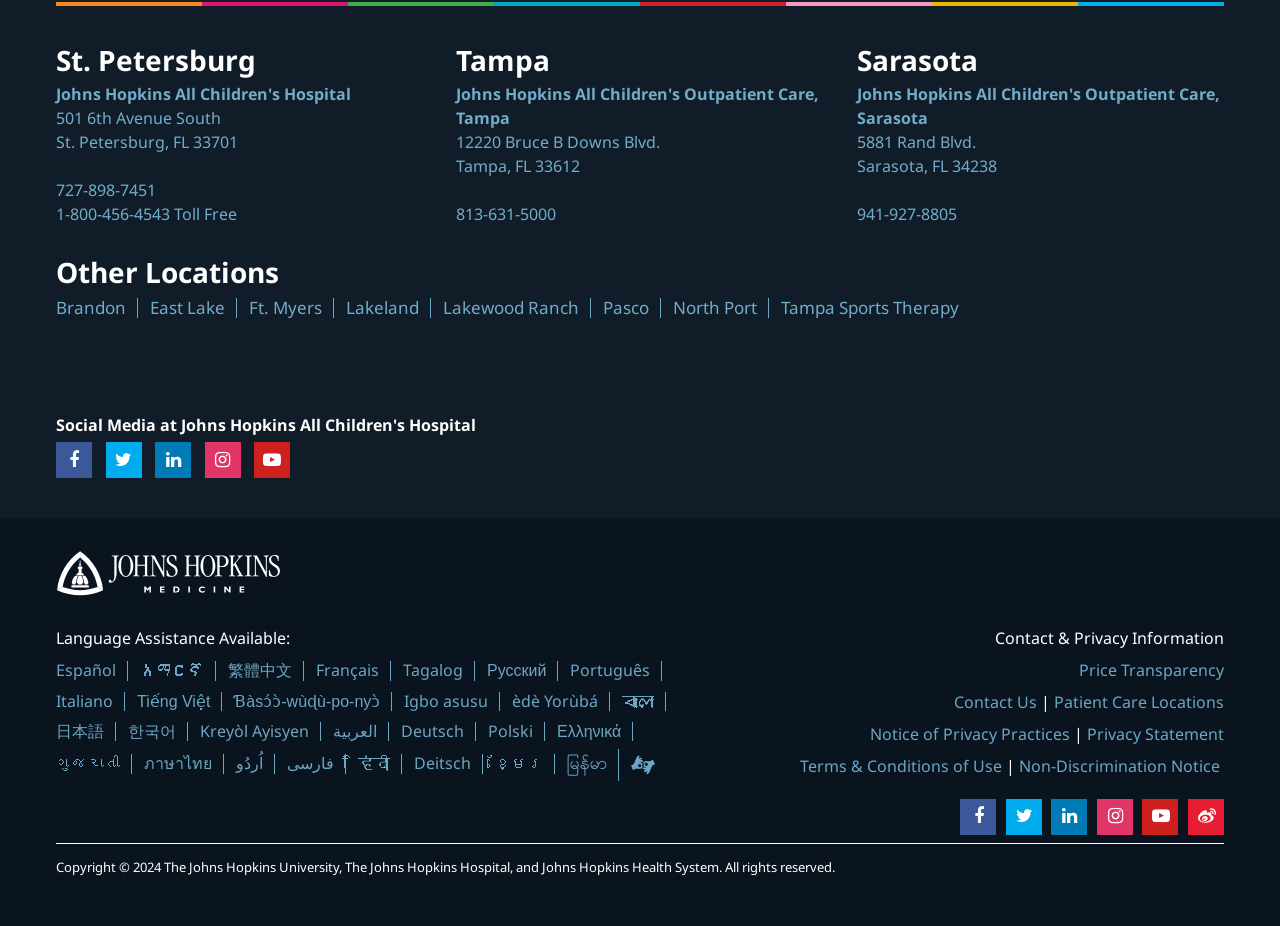Show the bounding box coordinates for the element that needs to be clicked to execute the following instruction: "Follow on Facebook". Provide the coordinates in the form of four float numbers between 0 and 1, i.e., [left, top, right, bottom].

[0.044, 0.477, 0.072, 0.516]